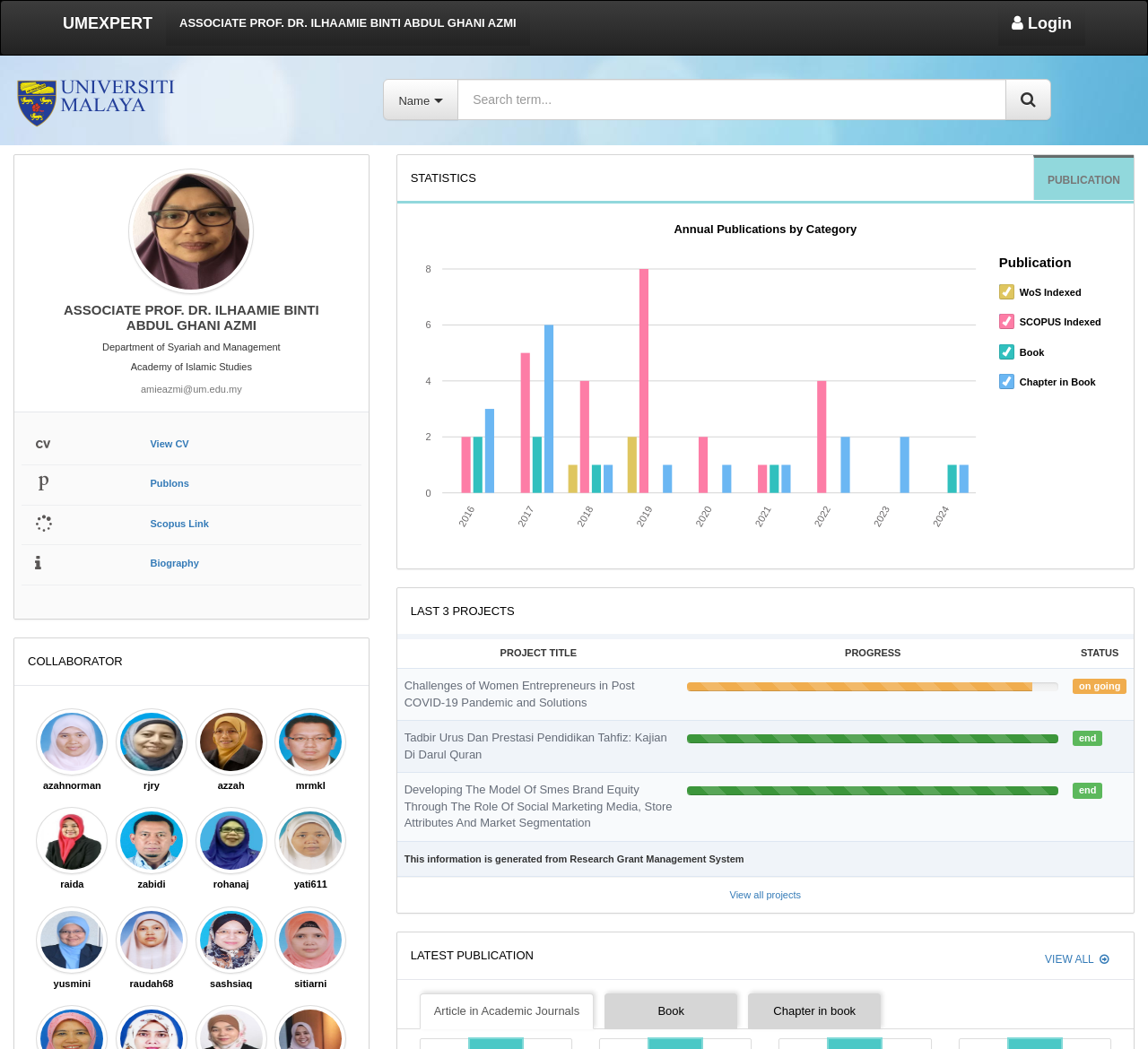Kindly provide the bounding box coordinates of the section you need to click on to fulfill the given instruction: "Search for an academic staff".

[0.399, 0.075, 0.877, 0.115]